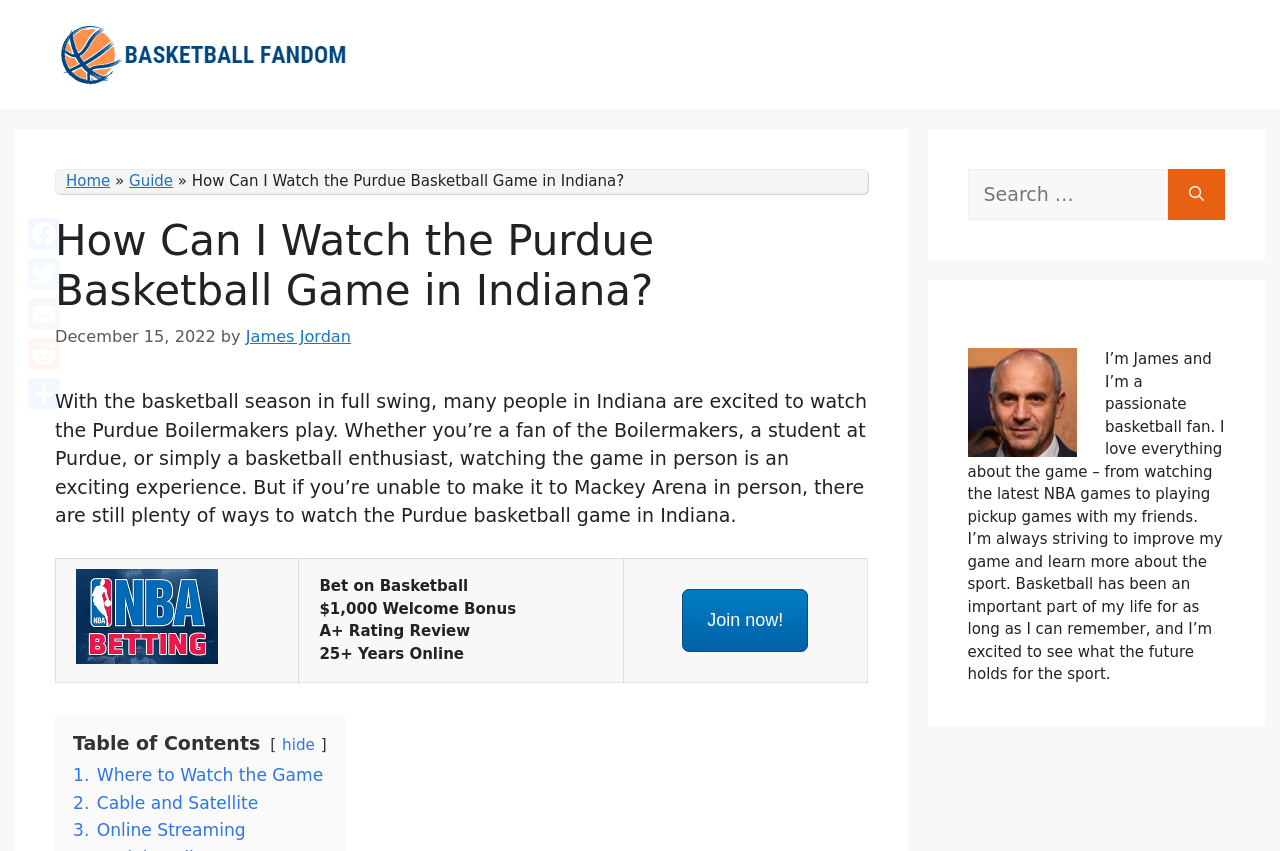Please specify the bounding box coordinates in the format (top-left x, top-left y, bottom-right x, bottom-right y), with all values as floating point numbers between 0 and 1. Identify the bounding box of the UI element described by: Join now!

[0.533, 0.692, 0.631, 0.766]